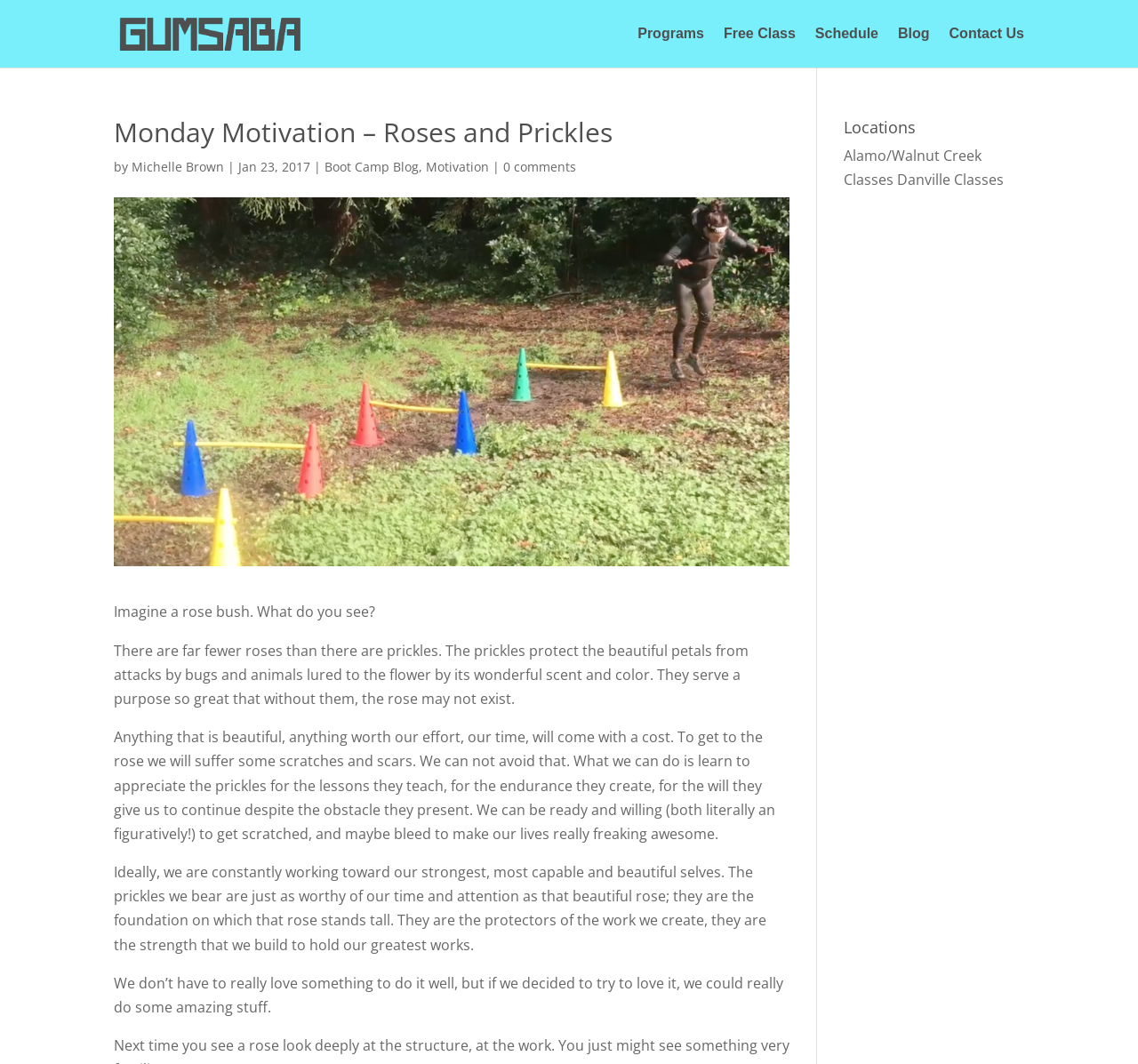What is the tone of the blog post?
Please provide a single word or phrase as your answer based on the image.

Inspirational